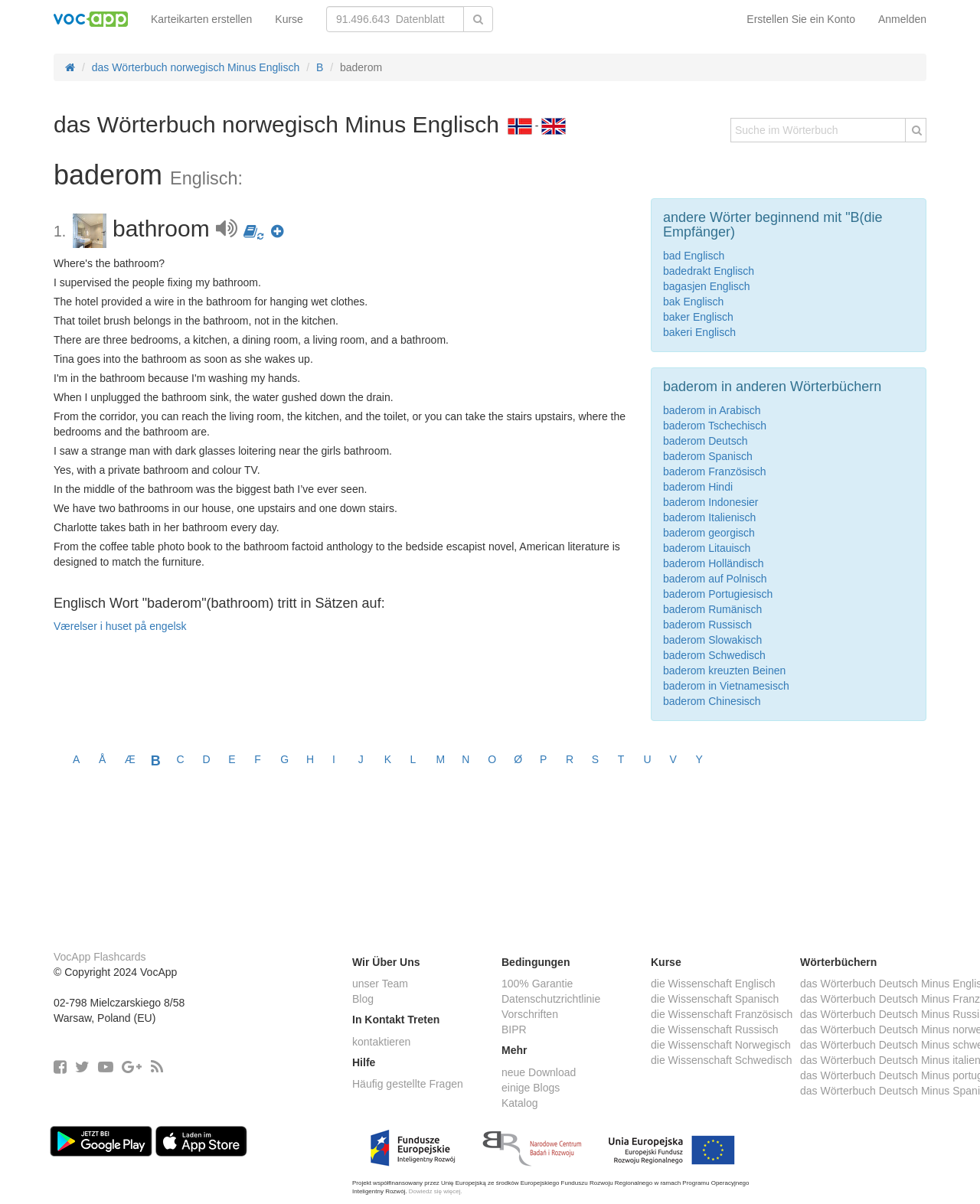What is the language of the word 'baderom'?
Can you give a detailed and elaborate answer to the question?

Based on the webpage, the language of the word 'baderom' is Norwegian, which is indicated by the image 'Norsk' next to the word 'baderom'.